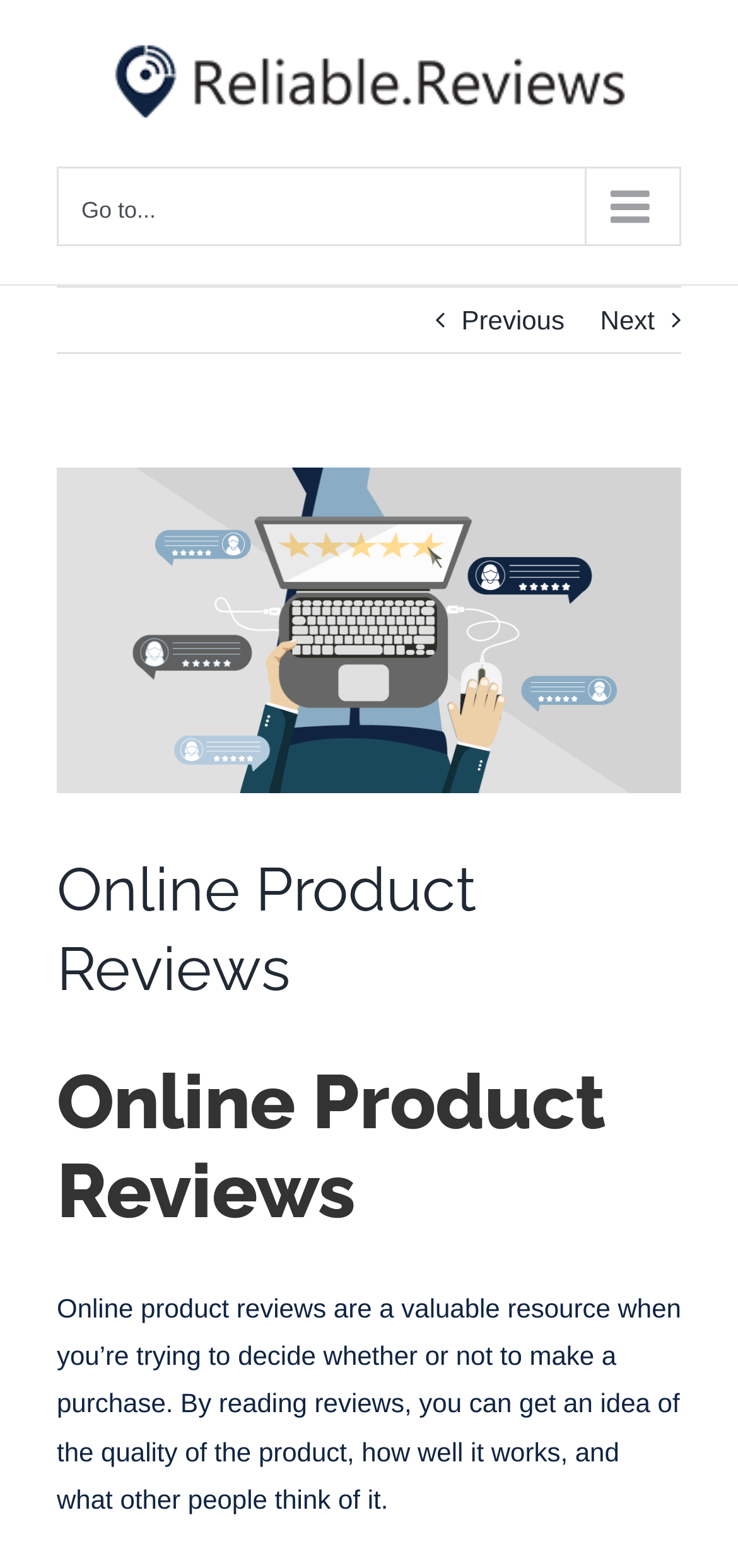Please find the bounding box for the UI component described as follows: "View Larger Image".

[0.077, 0.298, 0.923, 0.506]